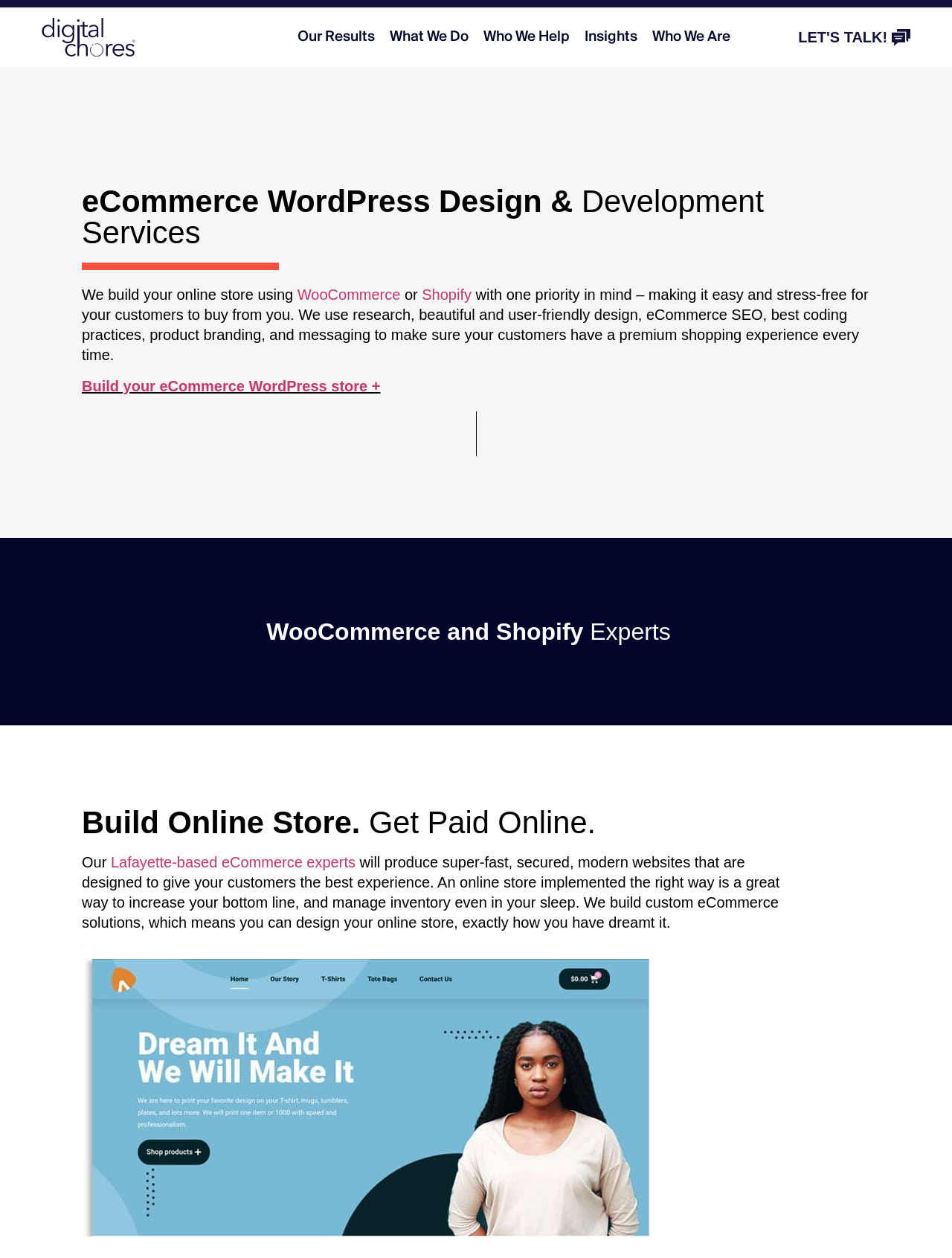Locate the bounding box coordinates of the element you need to click to accomplish the task described by this instruction: "Click the 'WooCommerce' link".

[0.312, 0.228, 0.421, 0.241]